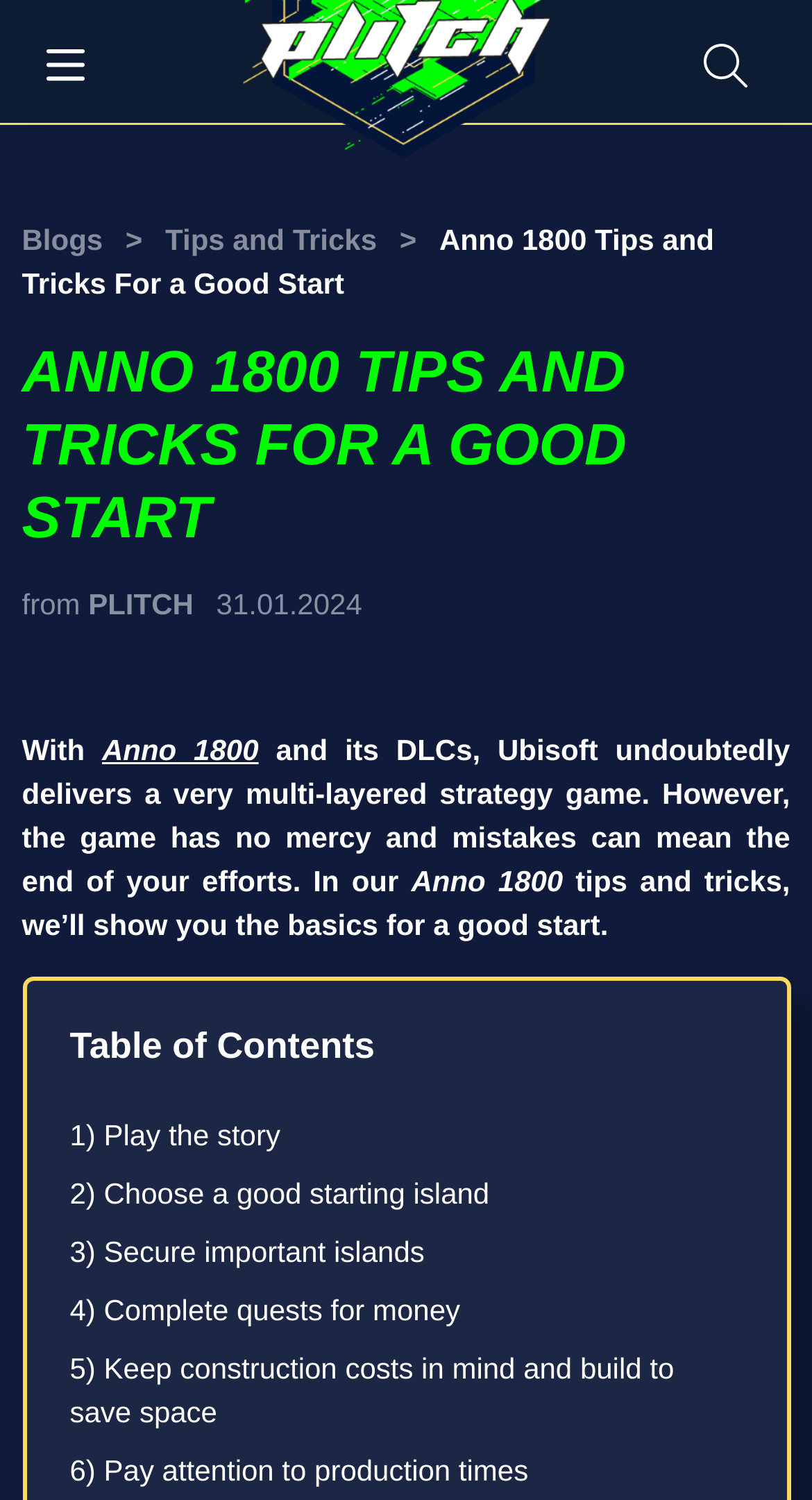What is the name of the game being discussed?
Look at the image and answer with only one word or phrase.

Anno 1800